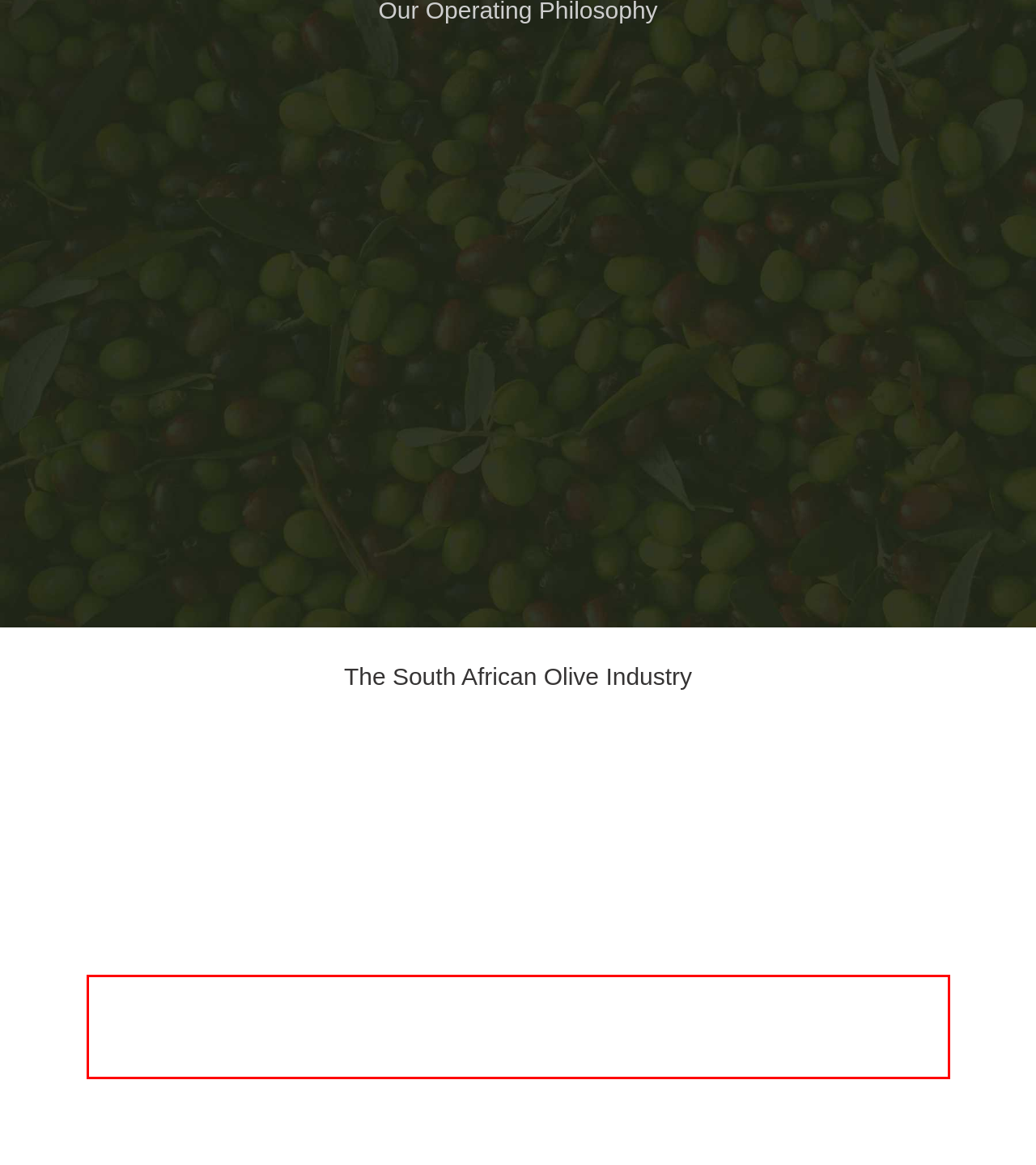Please examine the webpage screenshot containing a red bounding box and use OCR to recognize and output the text inside the red bounding box.

Production With an annual production of approximately 2000 tons of olive oil (5-8kg of olives to make 1 litre of oil) or 10 000 tons of oil olives, the South African olive oil industry is not a significant global player when compared to leading countries like Spain that produce in excess of 1.2 million tons of olive oil per annum. The total South African consumption of olive oil is +-3.5 million litres, of which local production is currently less than 20%. Local production of table olives is estimated at 3000 tons pa while 600 tons are imported annually.